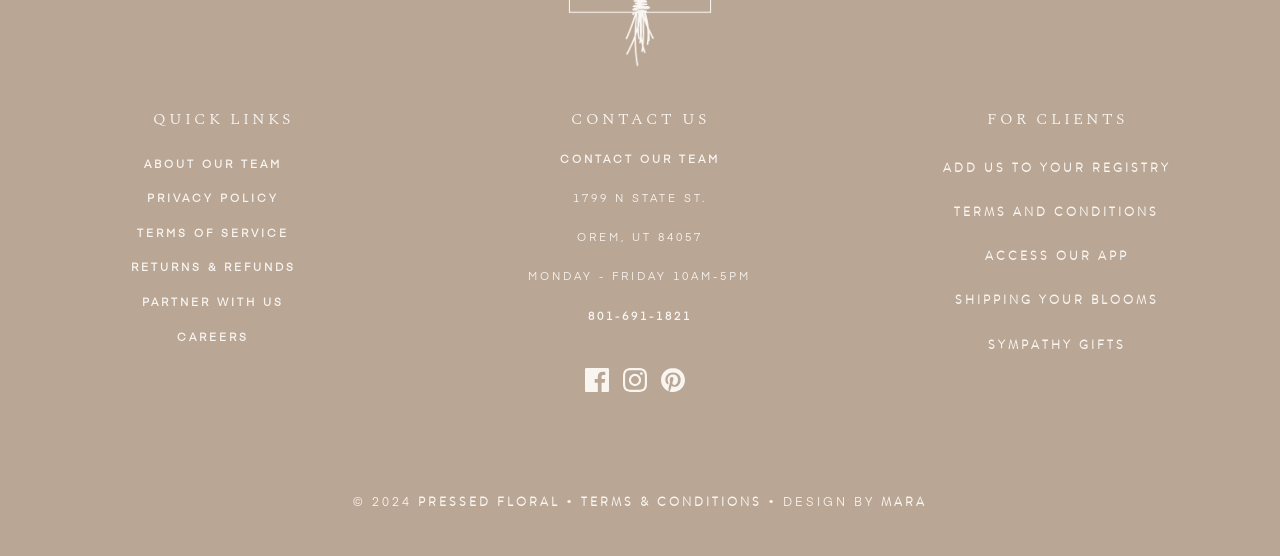Could you locate the bounding box coordinates for the section that should be clicked to accomplish this task: "contact our team".

[0.437, 0.271, 0.562, 0.298]